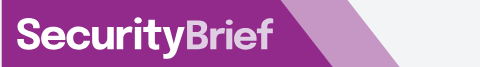Provide a comprehensive description of the image.

The image features the logo of "SecurityBrief Australia," prominently displayed in a vibrant purple hue. This logo represents a platform dedicated to technology news specifically tailored for Chief Information Security Officers (CISOs) and other cybersecurity decision-makers. The design emphasizes modernity and professionalism, aligning with the publication’s focus on delivering insightful information about cybersecurity trends, strategies, and technologies. The logo serves as a visual identity for the brand, reflecting its commitment to addressing the pressing issues within the cybersecurity landscape in Australia.